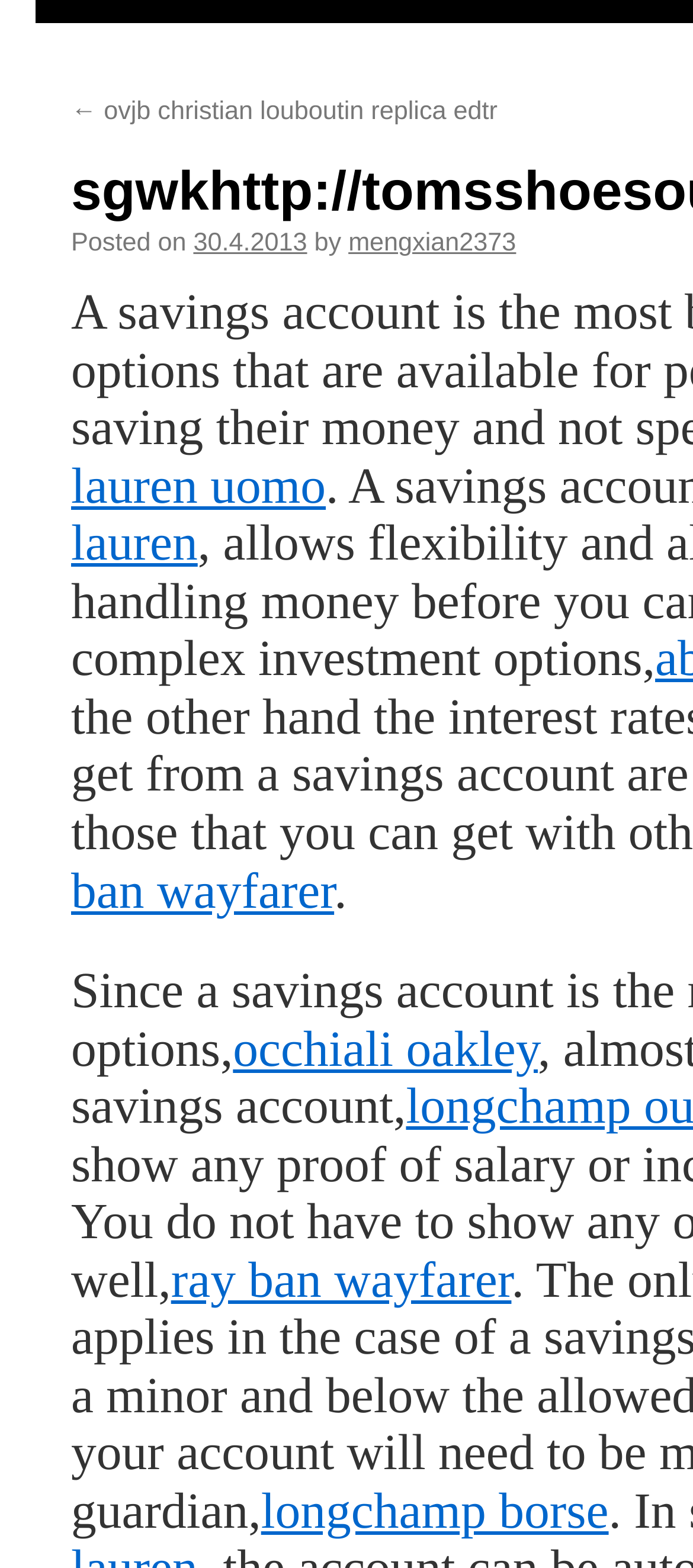Find the bounding box coordinates for the element described here: "30.4.2013".

[0.279, 0.19, 0.443, 0.208]